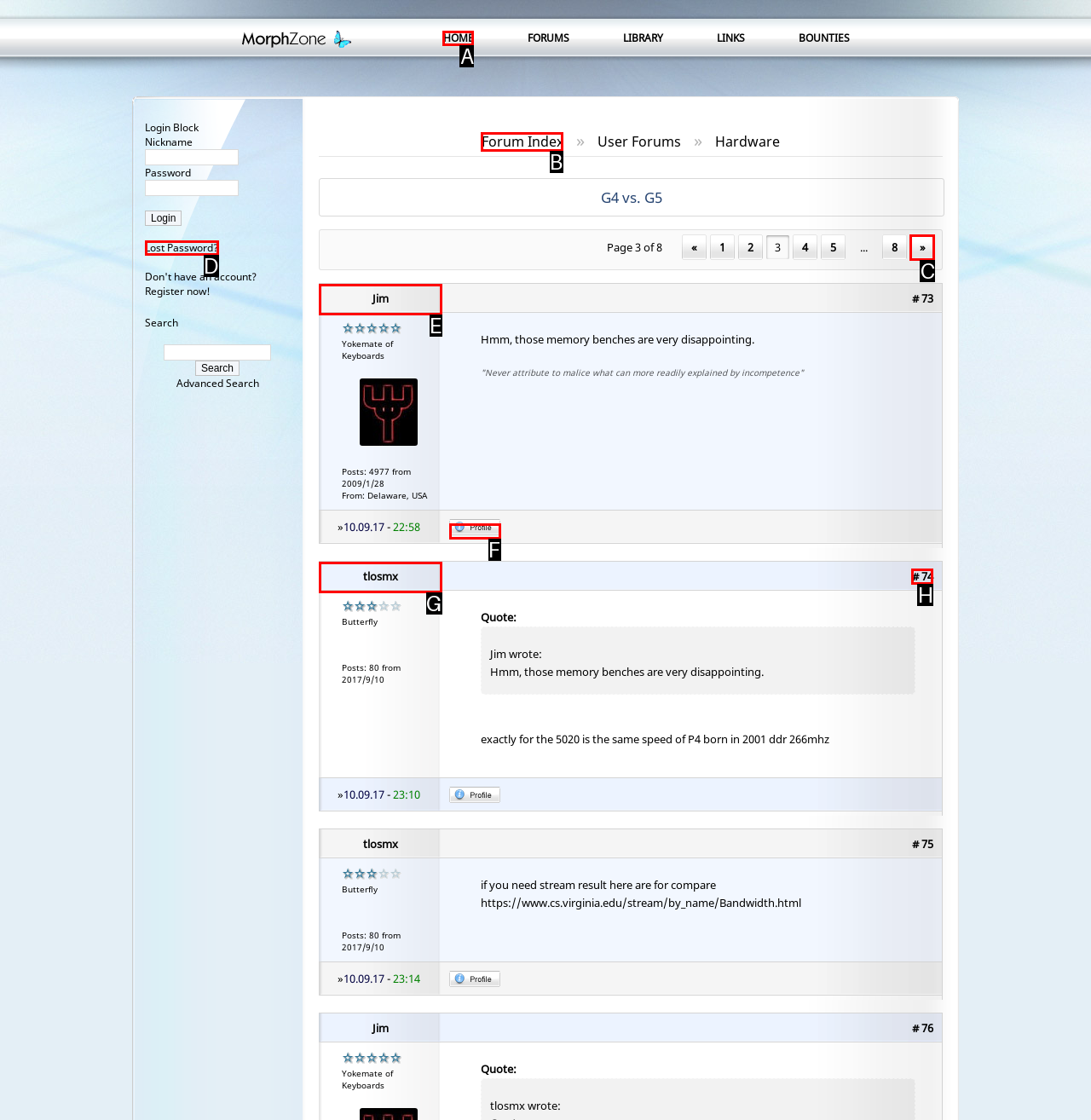Show which HTML element I need to click to perform this task: Go to the 'Forum Index' Answer with the letter of the correct choice.

B